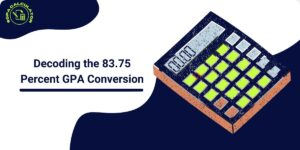Explain the scene depicted in the image, including all details.

The image features a graphic illustrating the concept of converting an 83.75 percent score into its equivalent GPA value. The chart displays a stylized calculator with a vibrant design, emphasizing the importance of understanding GPA conversions for academic assessments. Accompanying the calculator is the title, "Decoding the 83.75 Percent GPA Conversion," highlighting the focus on educational metrics. This visual aids students and educators in grasping the significance of translating percentage scores into GPA, a common practice in academic environments to evaluate student performance.